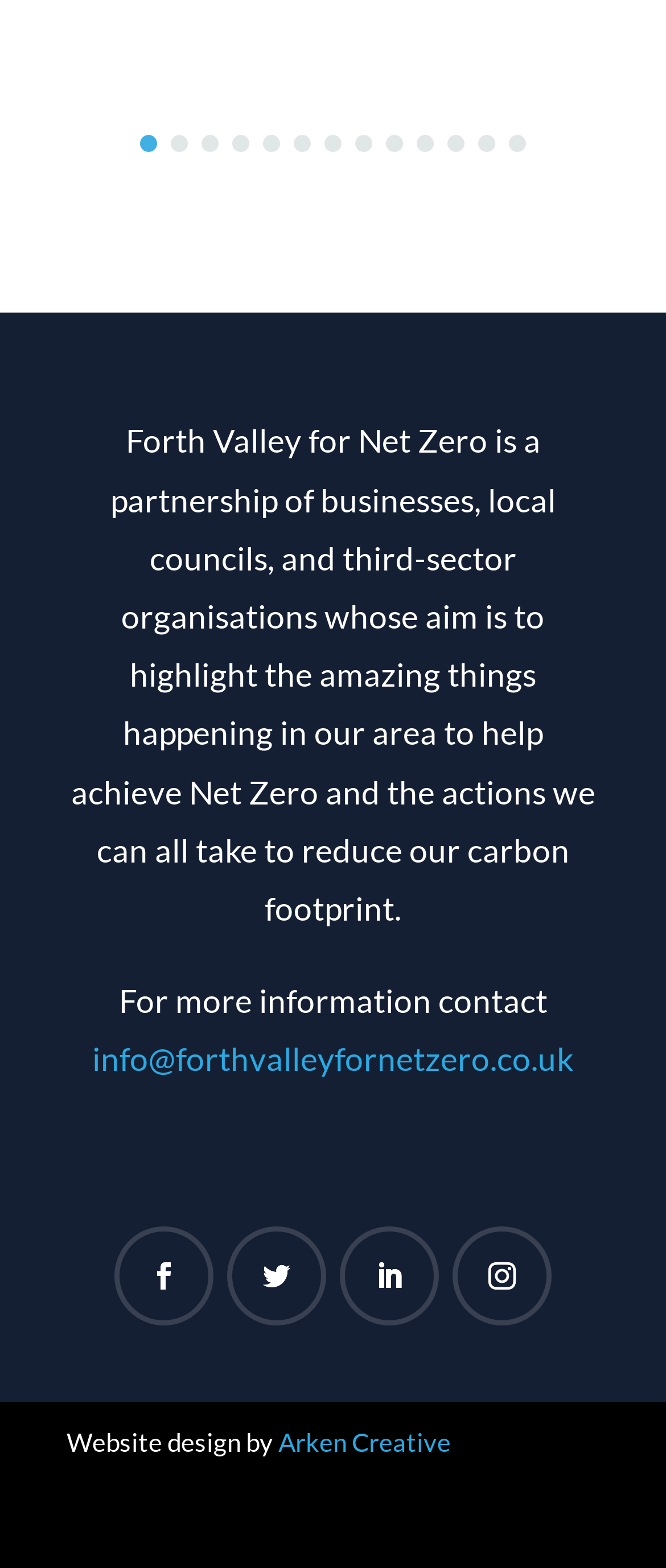Using a single word or phrase, answer the following question: 
How can I contact for more information?

info@forthvalleyfornetzero.co.uk